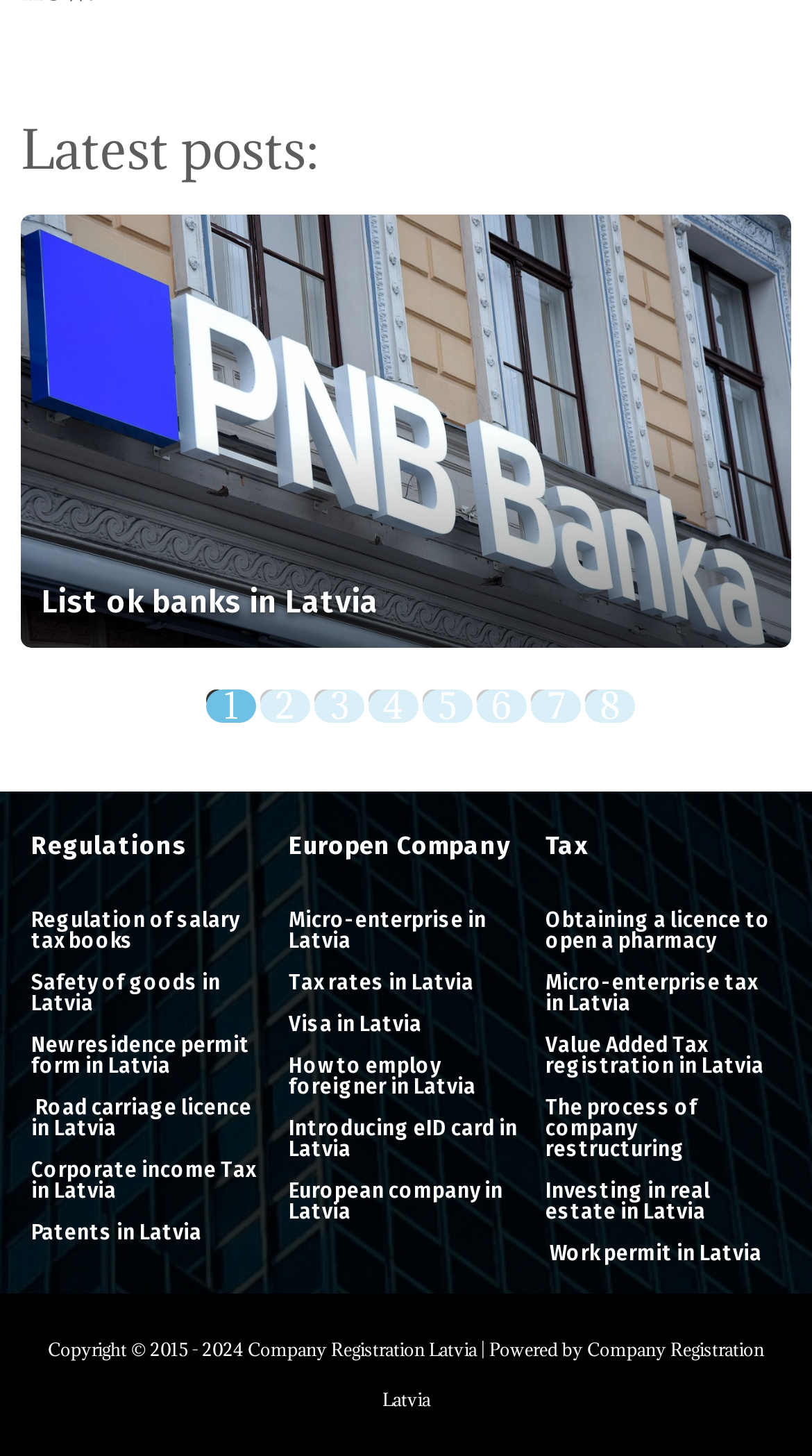Identify the bounding box coordinates of the part that should be clicked to carry out this instruction: "Read about 'Obtaining a licence to open a pharmacy'".

[0.672, 0.617, 0.961, 0.66]